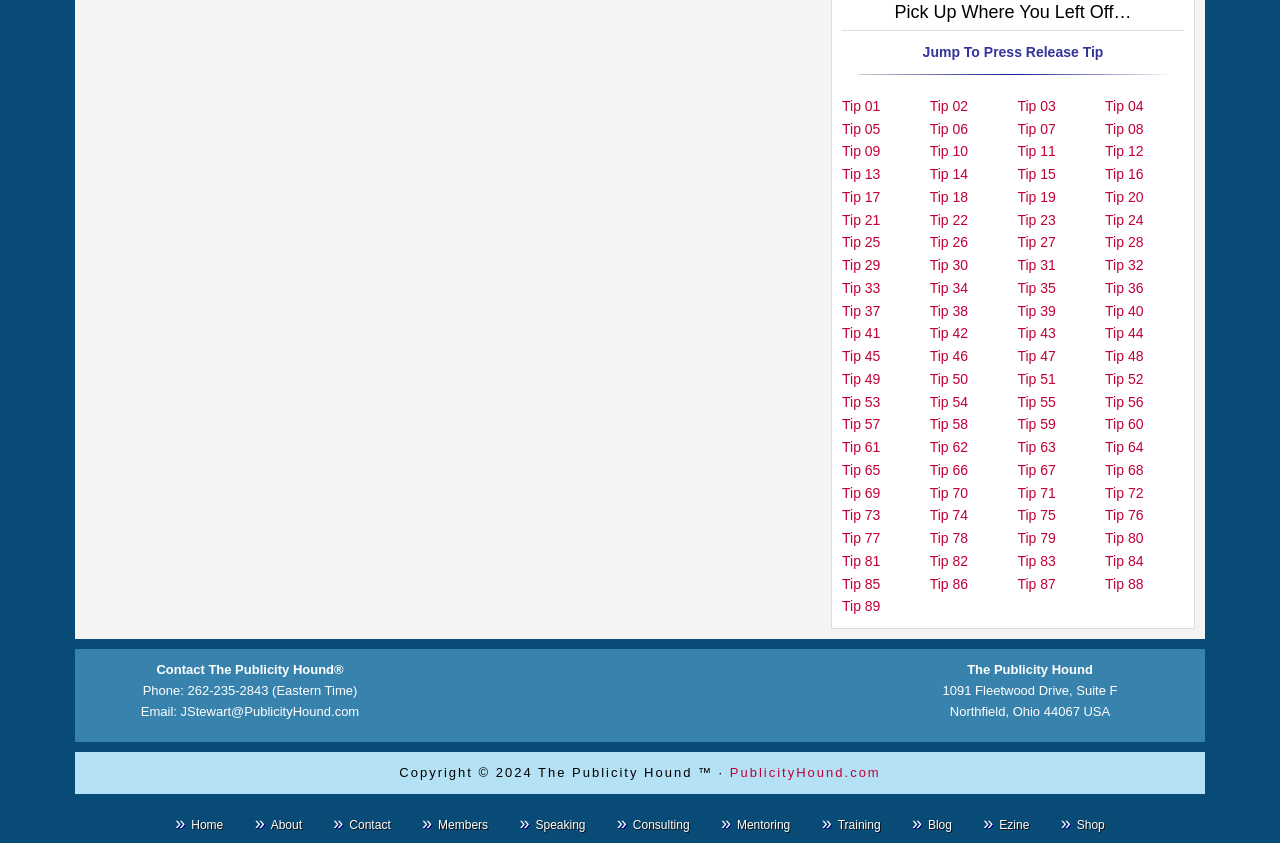For the given element description Ezine, determine the bounding box coordinates of the UI element. The coordinates should follow the format (top-left x, top-left y, bottom-right x, bottom-right y) and be within the range of 0 to 1.

[0.757, 0.953, 0.815, 0.999]